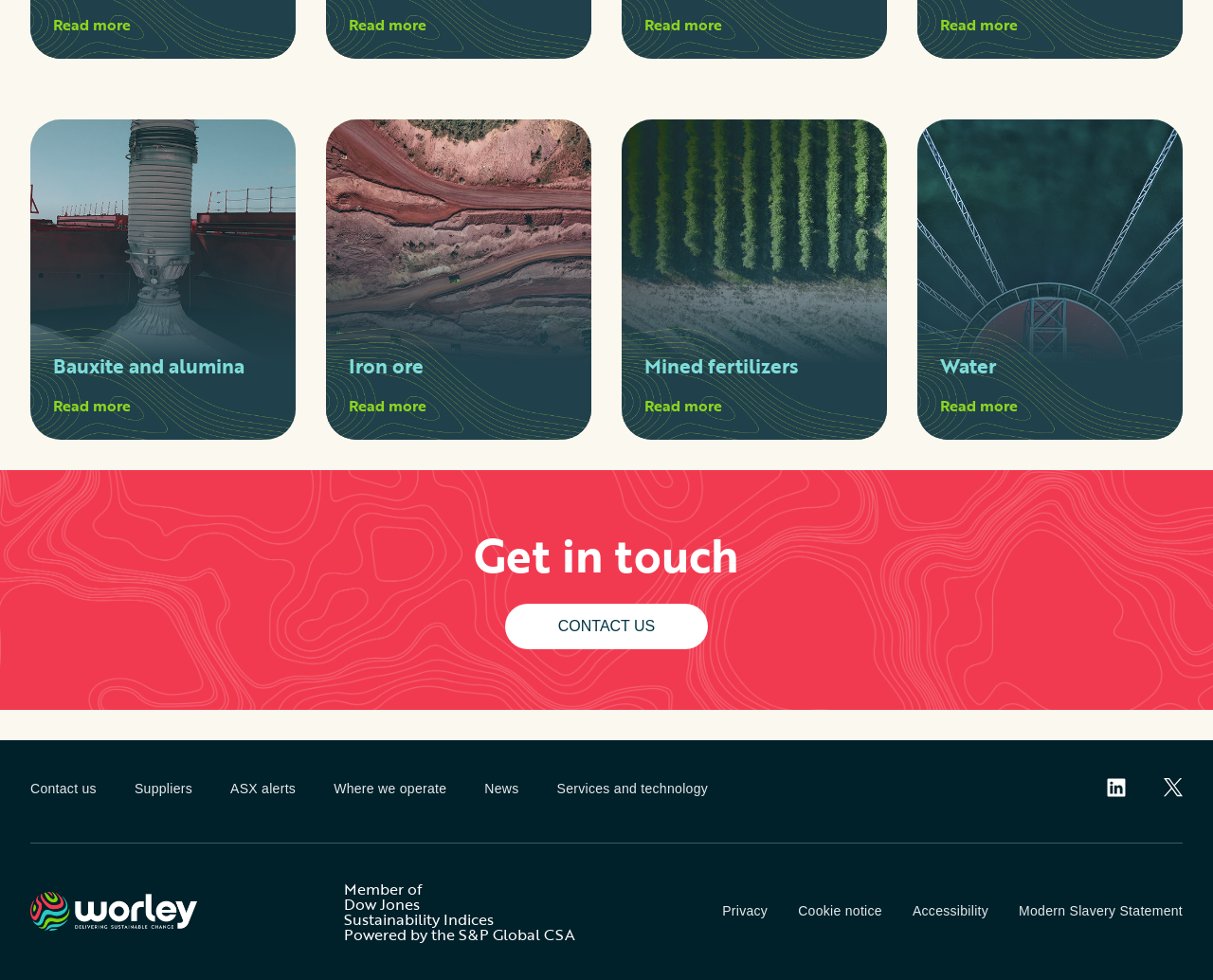Calculate the bounding box coordinates for the UI element based on the following description: "Iron ore Read more". Ensure the coordinates are four float numbers between 0 and 1, i.e., [left, top, right, bottom].

[0.269, 0.122, 0.488, 0.449]